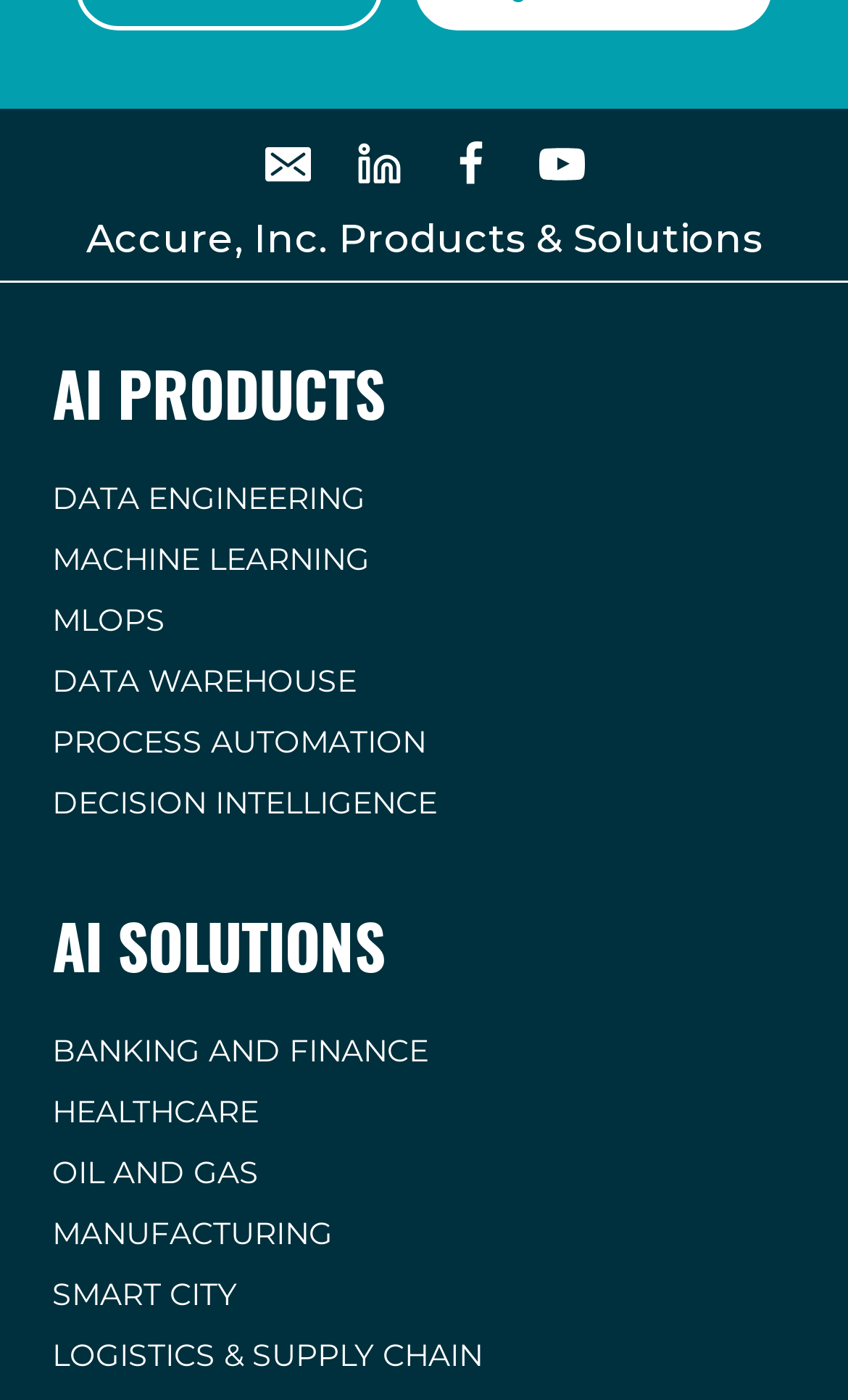How many AI solutions are listed?
Using the information from the image, provide a comprehensive answer to the question.

I counted the number of AI solutions listed on the webpage, which are BANKING AND FINANCE, HEALTHCARE, OIL AND GAS, MANUFACTURING, SMART CITY, and LOGISTICS & SUPPLY CHAIN, and found that there are 6 AI solutions listed.